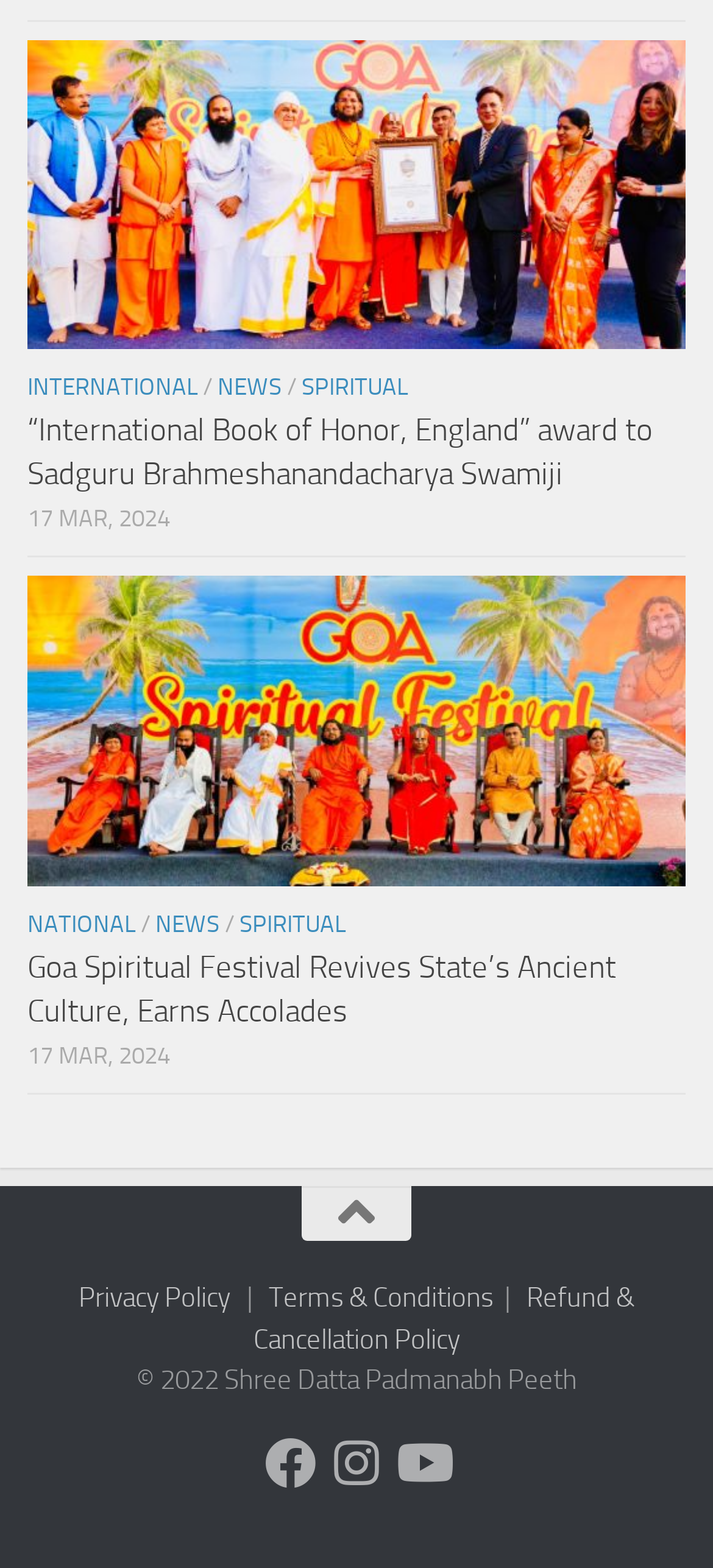Predict the bounding box coordinates of the area that should be clicked to accomplish the following instruction: "View reviews". The bounding box coordinates should consist of four float numbers between 0 and 1, i.e., [left, top, right, bottom].

None